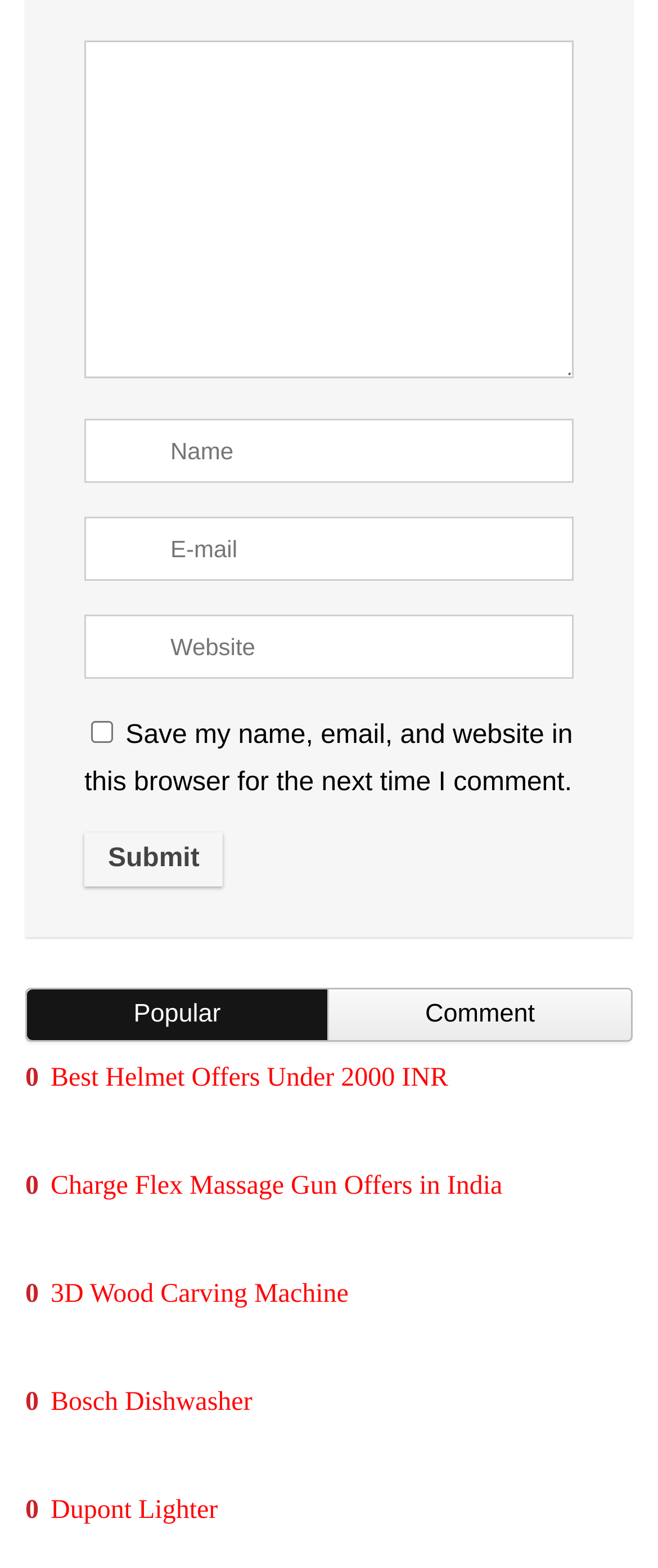Can you find the bounding box coordinates for the element that needs to be clicked to execute this instruction: "Check the save my name checkbox"? The coordinates should be given as four float numbers between 0 and 1, i.e., [left, top, right, bottom].

[0.138, 0.46, 0.172, 0.474]